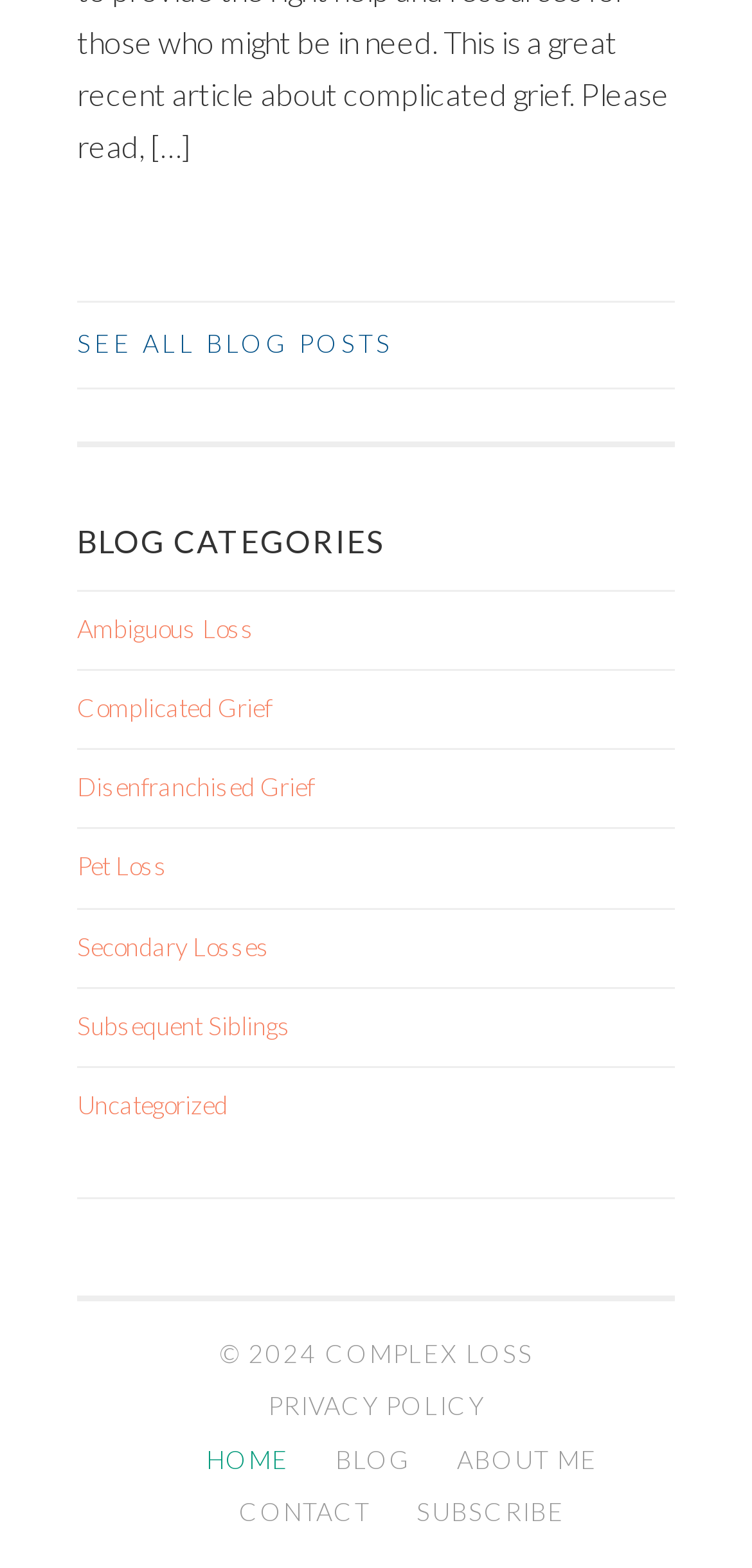Please provide a brief answer to the following inquiry using a single word or phrase:
How many main navigation links are there?

5